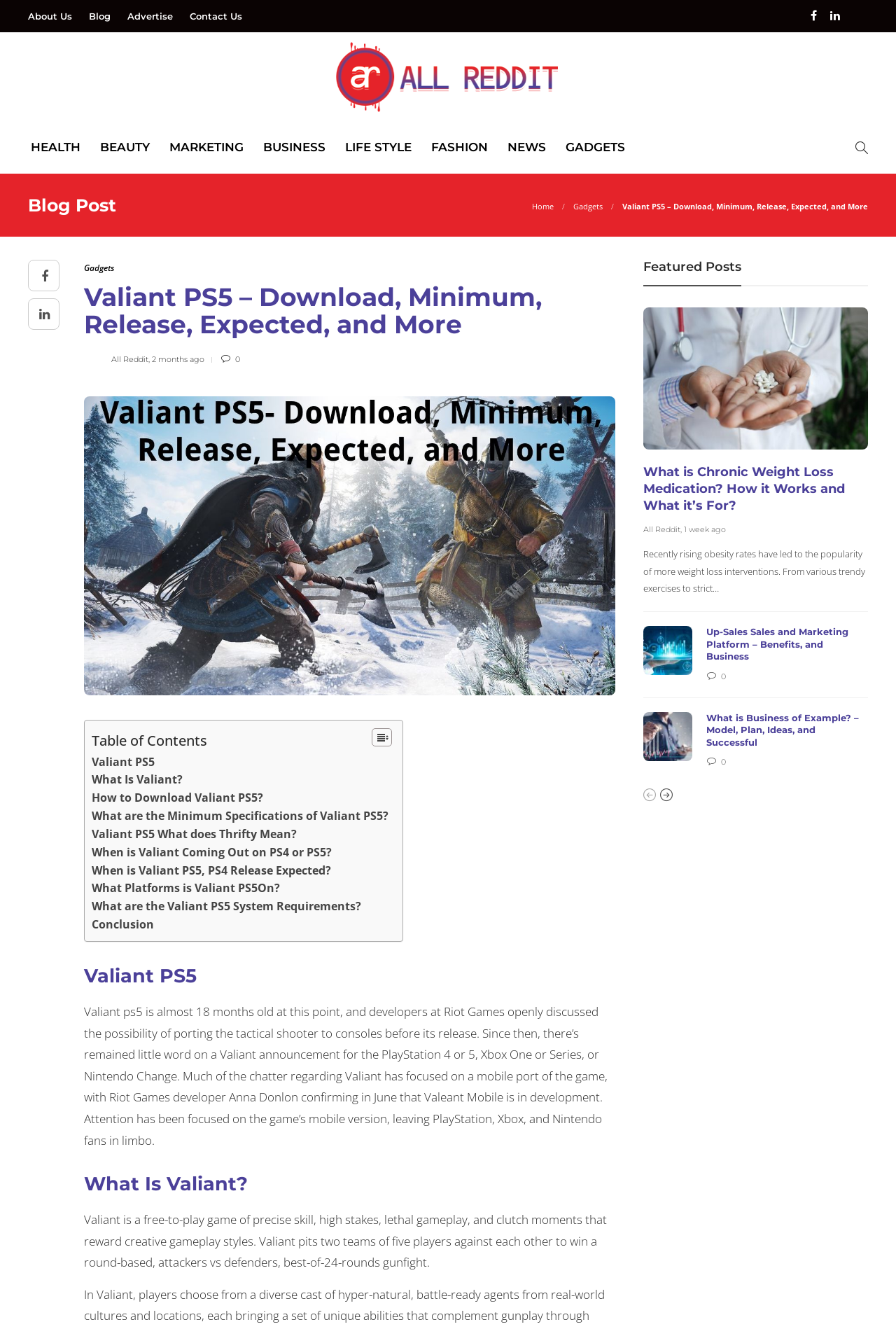Determine the bounding box coordinates of the region that needs to be clicked to achieve the task: "Click on the 'Gadgets' link".

[0.64, 0.151, 0.673, 0.159]